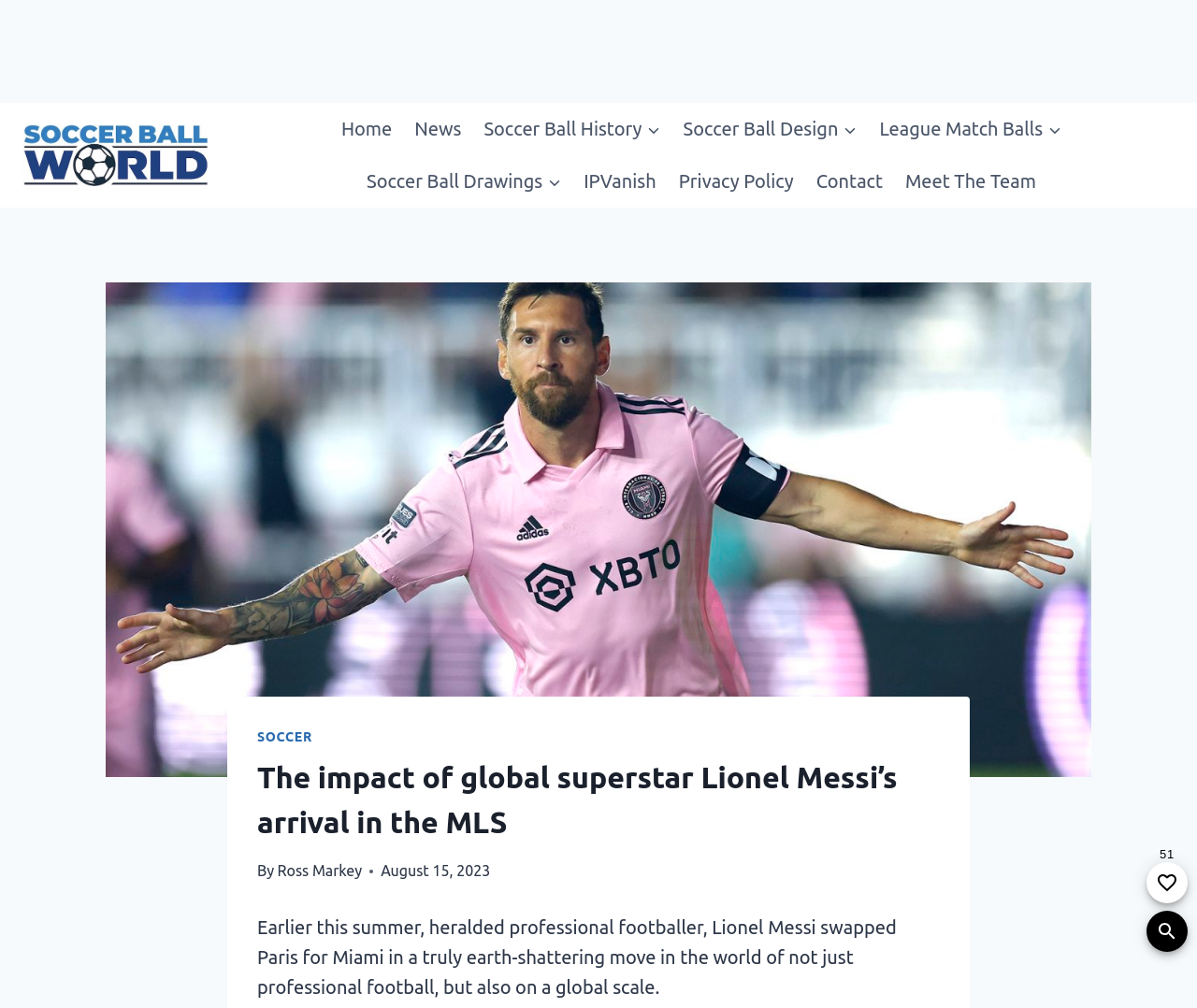Predict the bounding box coordinates for the UI element described as: "Soccer Ball HistoryExpand". The coordinates should be four float numbers between 0 and 1, presented as [left, top, right, bottom].

[0.395, 0.102, 0.561, 0.154]